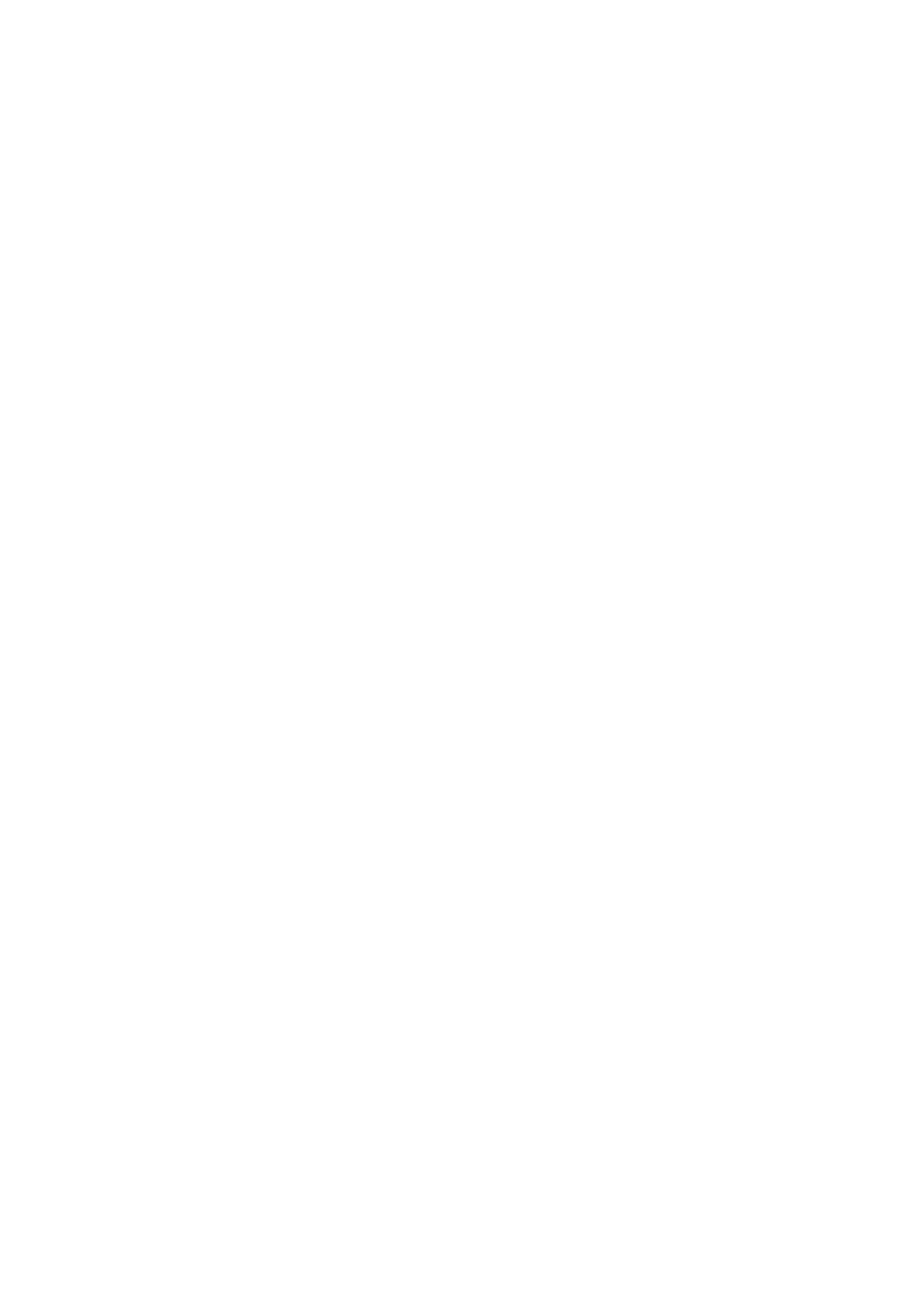Reply to the question with a single word or phrase:
What is the text above the 'Email us' link?

Let’s talk.